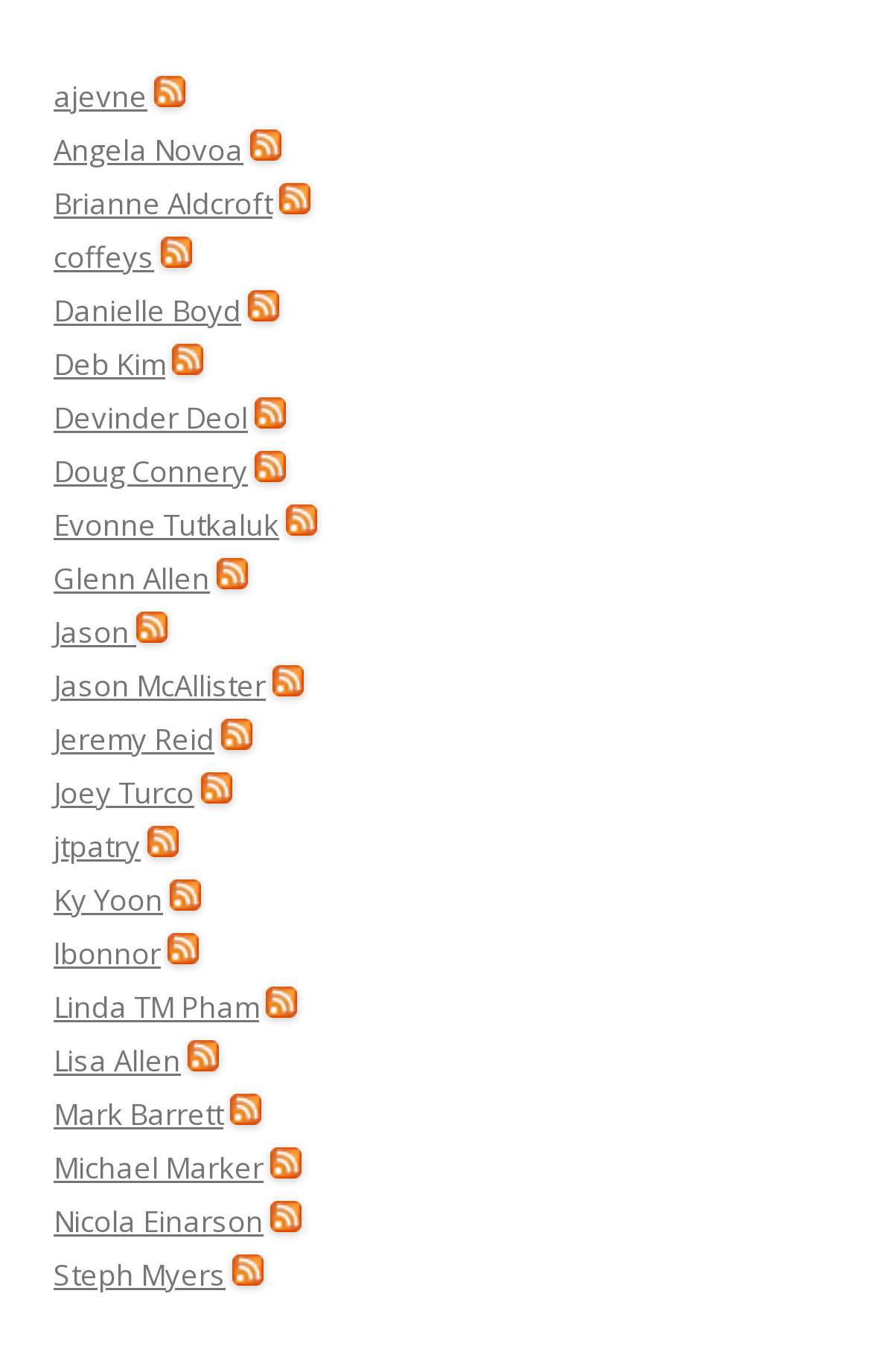Provide a short, one-word or phrase answer to the question below:
How many people are listed on this webpage?

30